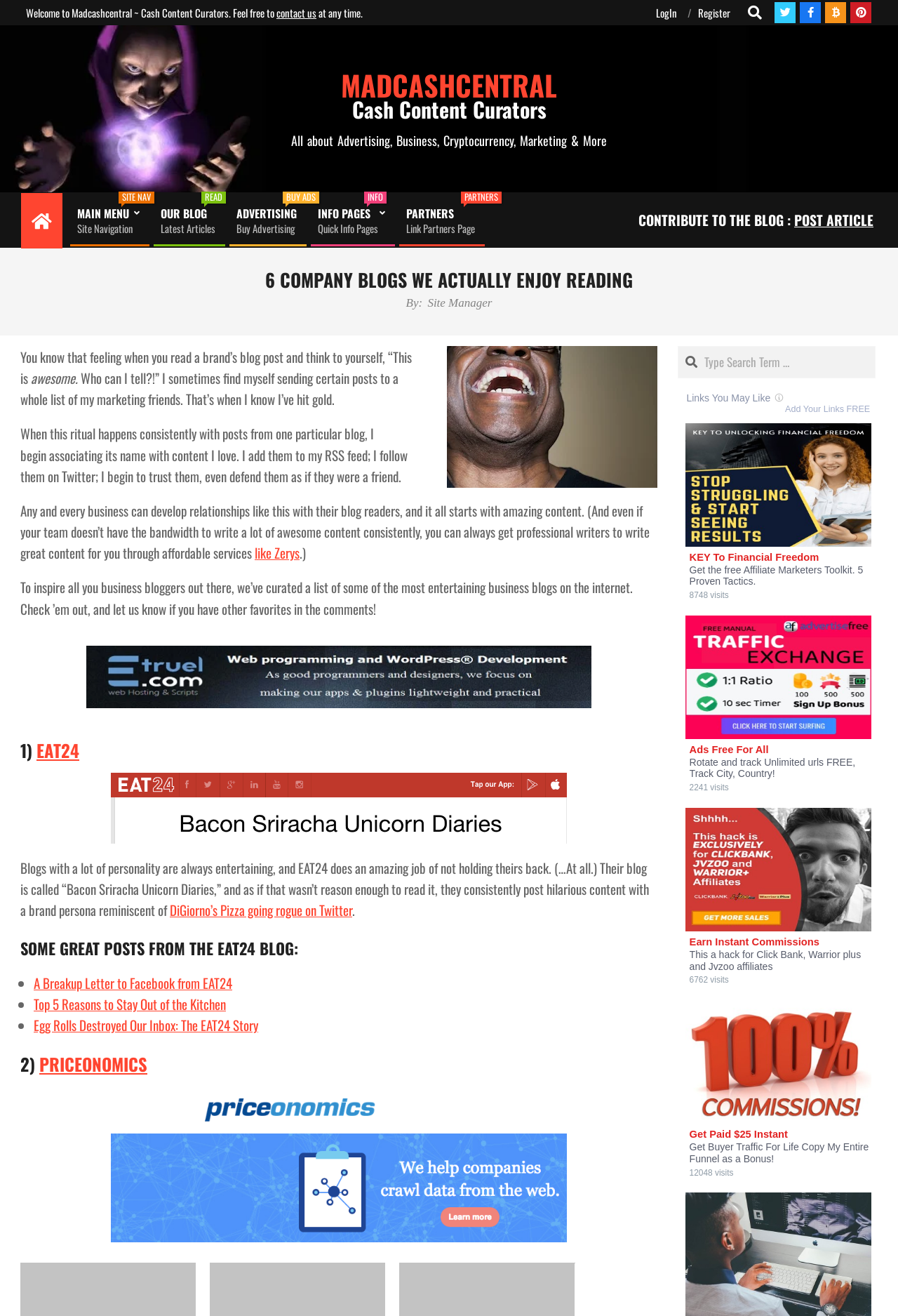Identify the text that serves as the heading for the webpage and generate it.

6 COMPANY BLOGS WE ACTUALLY ENJOY READING